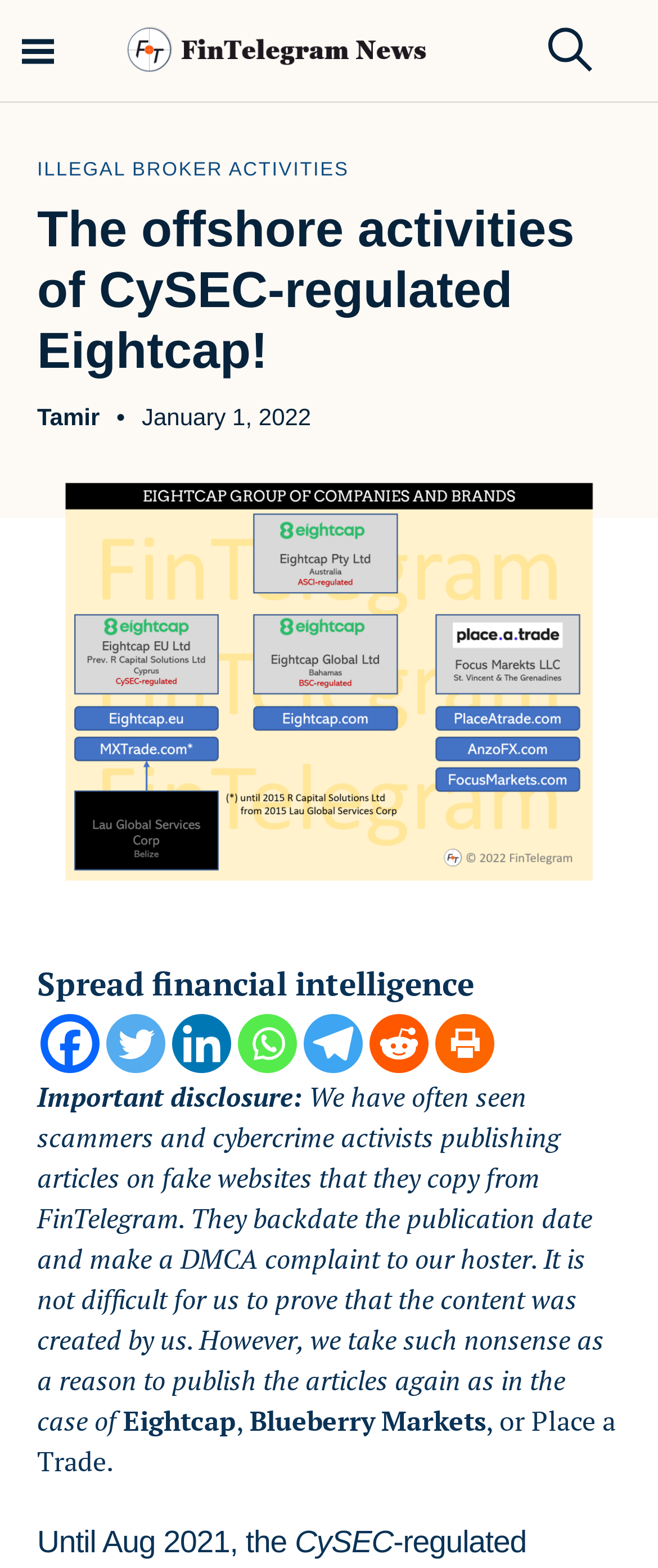Give an extensive and precise description of the webpage.

The webpage appears to be a news article from FinTelegram News, with a focus on the offshore activities of CySEC-regulated Eightcap. At the top left of the page, there is a link to FinTelegram News, accompanied by an image with the same name. Next to it, there is an empty link. On the top right, there is a search button with a magnifying glass icon.

Below the top section, there is a header area with several links. The main heading reads "The offshore activities of CySEC-regulated Eightcap!" and is positioned at the top left of this section. Below it, there are links to "ILLEGAL BROKER ACTIVITIES", "Tamir", and "January 1, 2022", which includes a time element. 

To the right of the header area, there is a large image related to CySEC-regulated Eightcap and its offshore activities. Below the image, there is a static text "Spread financial intelligence" and a row of social media links, including Facebook, Twitter, Linkedin, Whatsapp, Telegram, Reddit, and Print.

Further down the page, there is a section with important disclosure information. The text explains that scammers often copy articles from FinTelegram and make false DMCA complaints. The article then continues to discuss Eightcap, Blueberry Markets, and other related topics.

At the bottom of the page, there is a link to "Back to Top" and a search bar with a textbox and a static text "Search for:". There is also a button to close the overlay search.